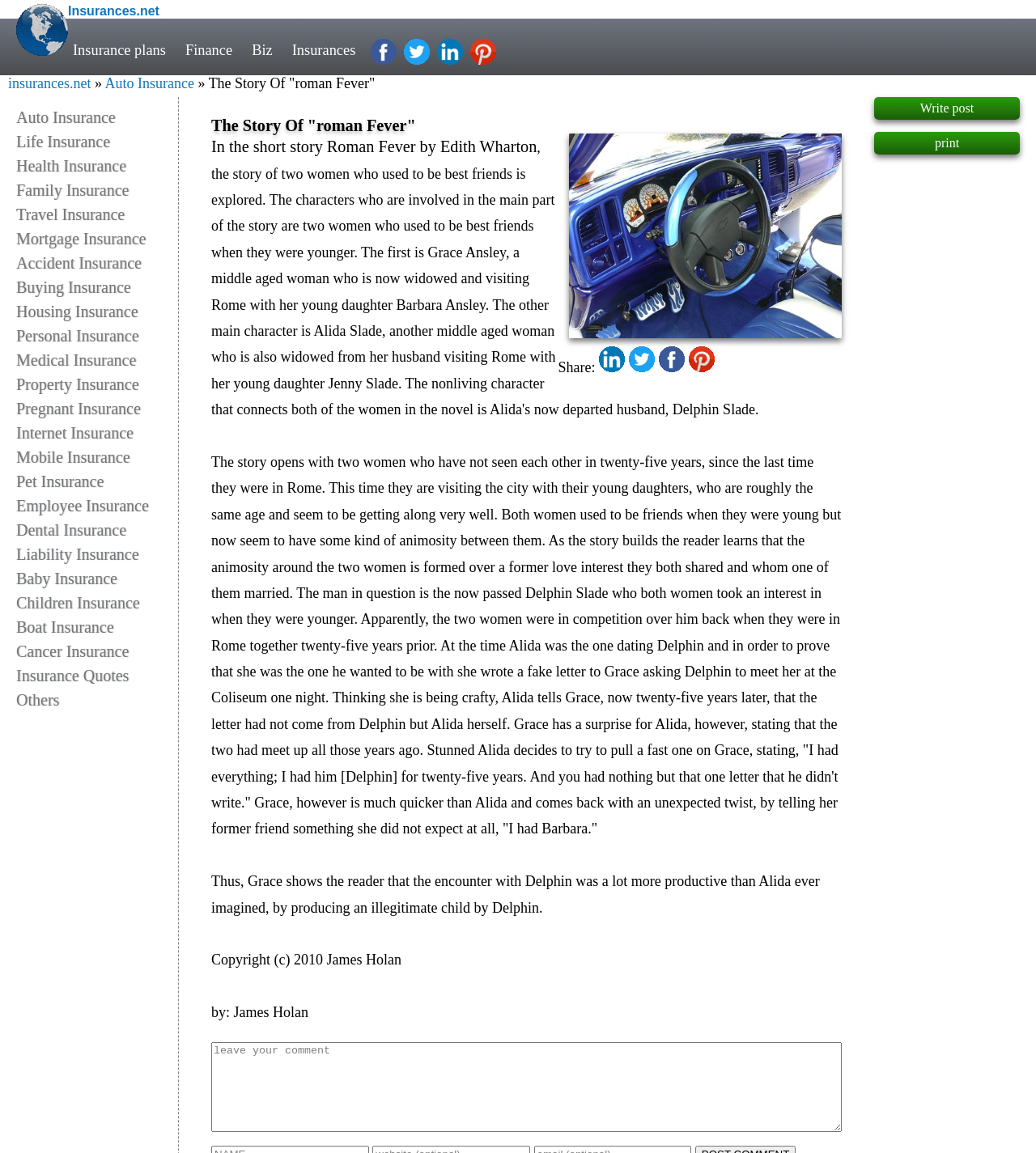What is the name of the man who was the former love interest of the two women?
Could you give a comprehensive explanation in response to this question?

I found the answer by reading the static text 'The man in question is the now passed Delphin Slade who both women took an interest in when they were younger.' which mentions the name of the former love interest as Delphin Slade.